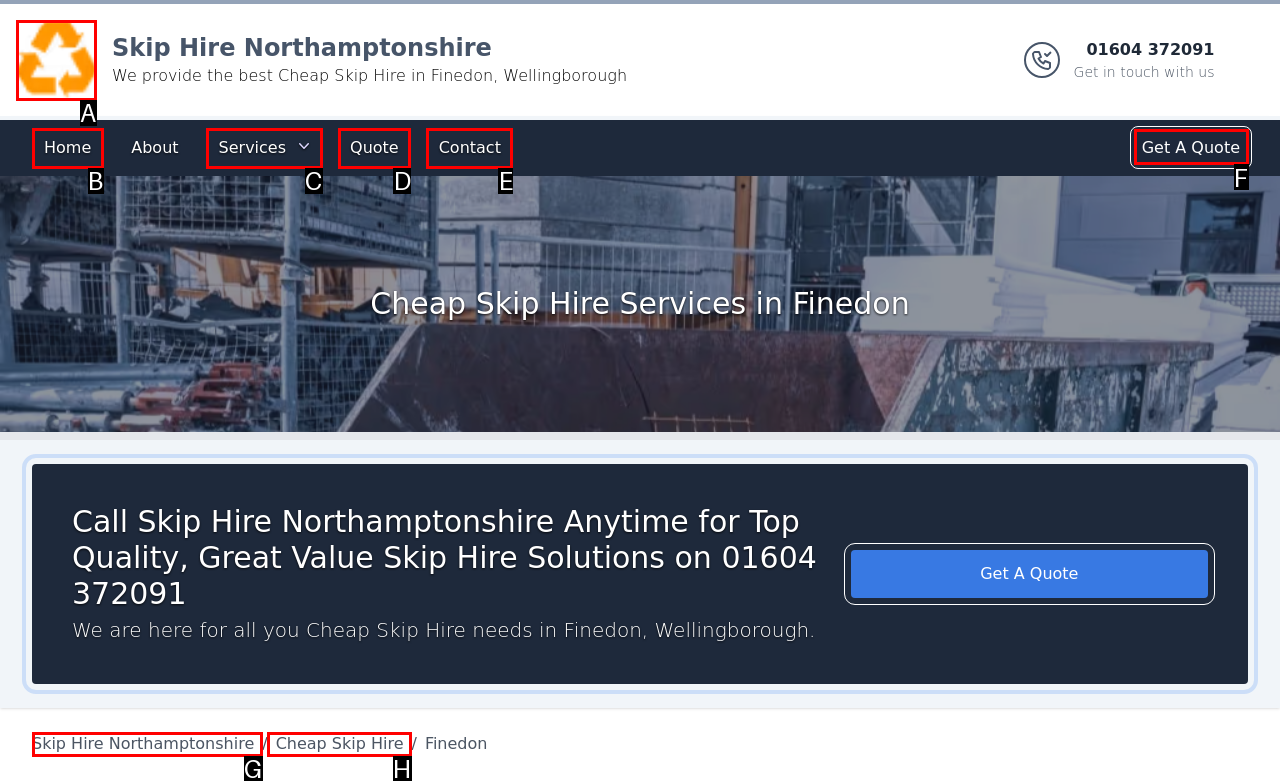Decide which HTML element to click to complete the task: Get a quote Provide the letter of the appropriate option.

F